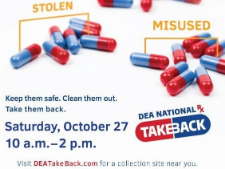Describe the important features and context of the image with as much detail as possible.

This image promotes the DEA National Prescription Drug Take-Back event, scheduled for Saturday, October 27, from 10 a.m. to 2 p.m. The graphic emphasizes the importance of safely disposing of unused or expired medications that are at risk of being stolen or misused. Accompanied by colorful capsules, the message encourages individuals to keep medications secure and return them at designated collection sites. For more information on locations, the image directs viewers to visit DEATakeBack.com. The overall design stresses proactive community participation in preventing prescription drug abuse.